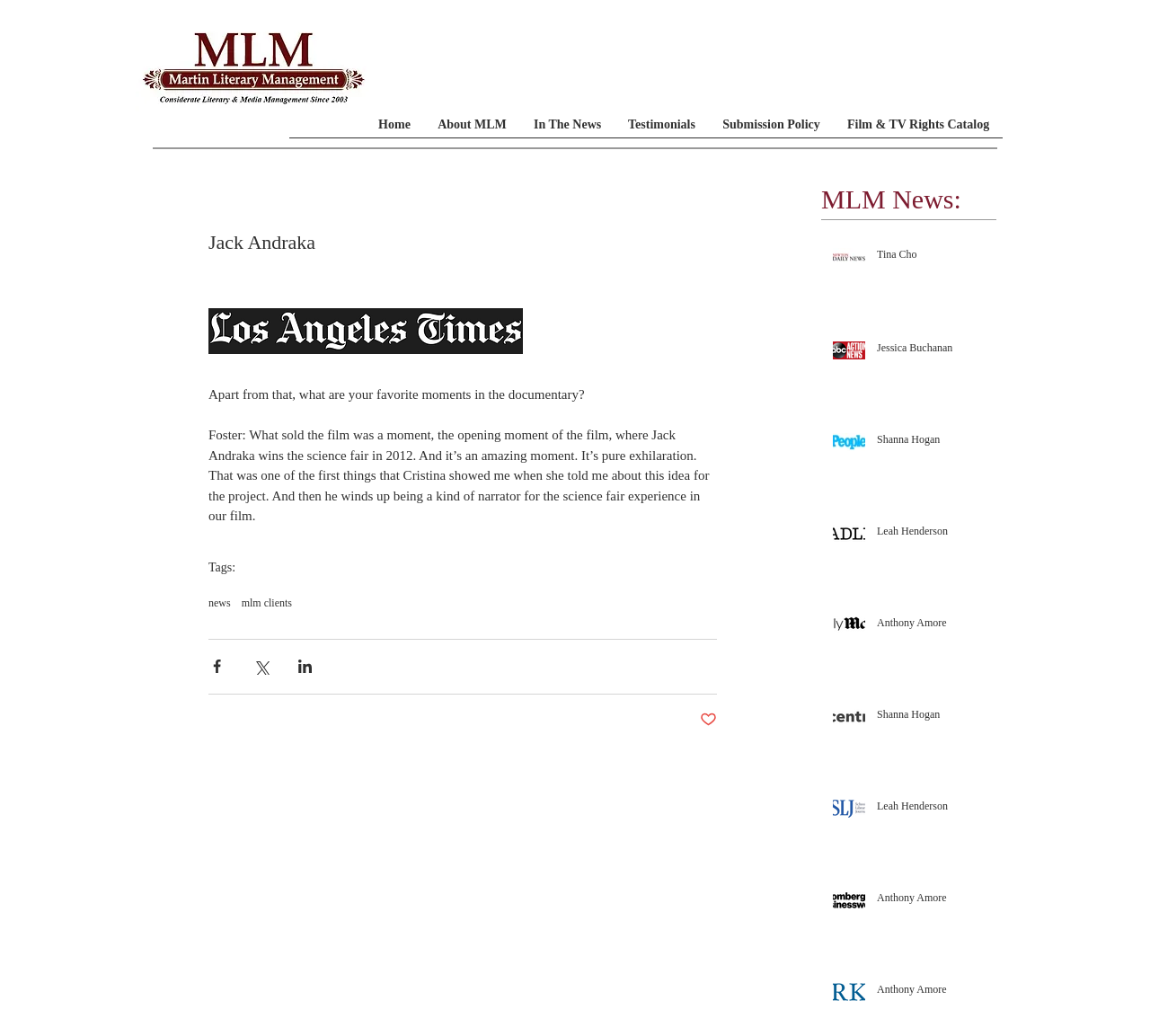Locate the bounding box coordinates of the segment that needs to be clicked to meet this instruction: "Click the 'Tina Cho' link".

[0.762, 0.239, 0.869, 0.26]